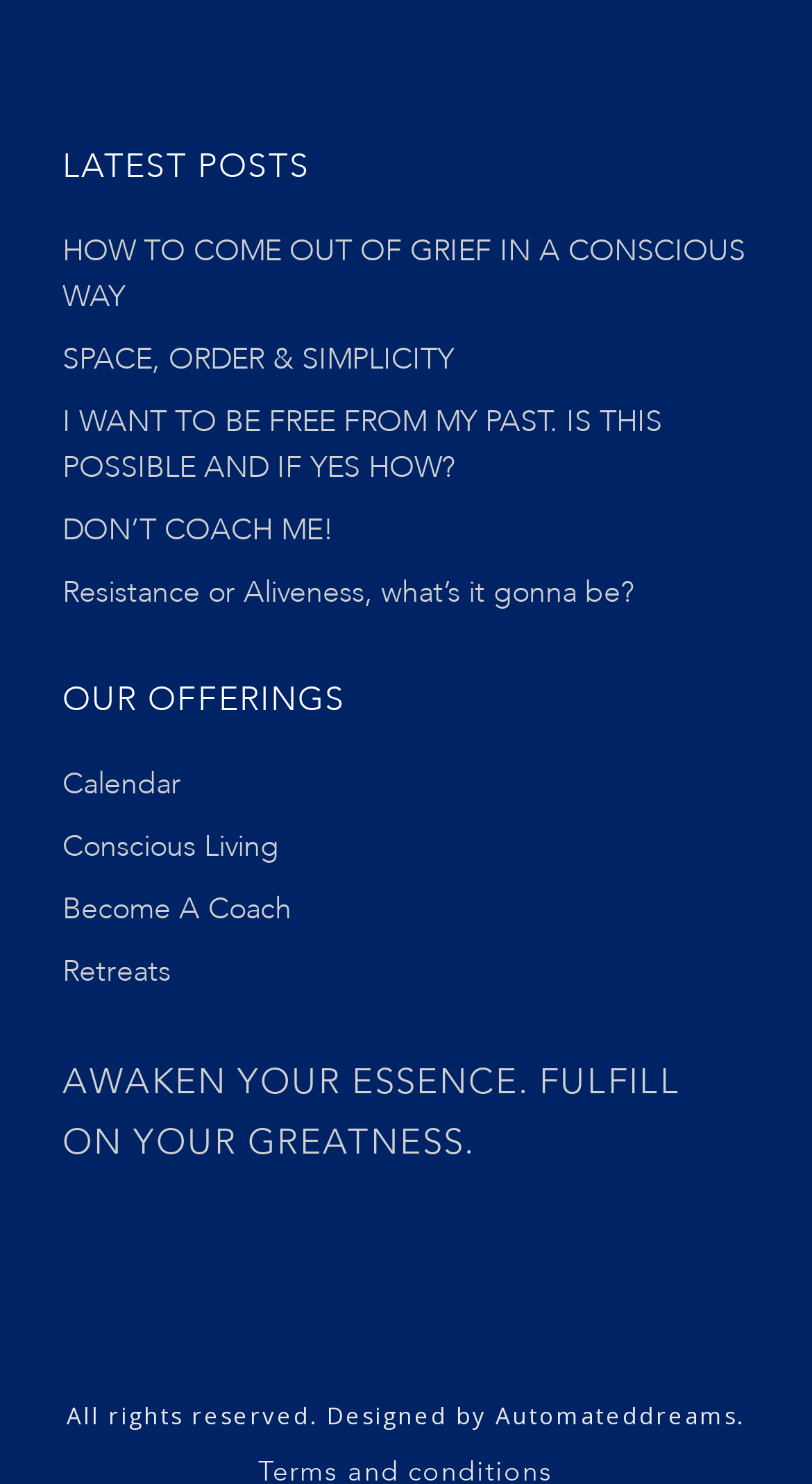Could you determine the bounding box coordinates of the clickable element to complete the instruction: "Read the latest post about conscious living"? Provide the coordinates as four float numbers between 0 and 1, i.e., [left, top, right, bottom].

[0.077, 0.228, 0.559, 0.255]